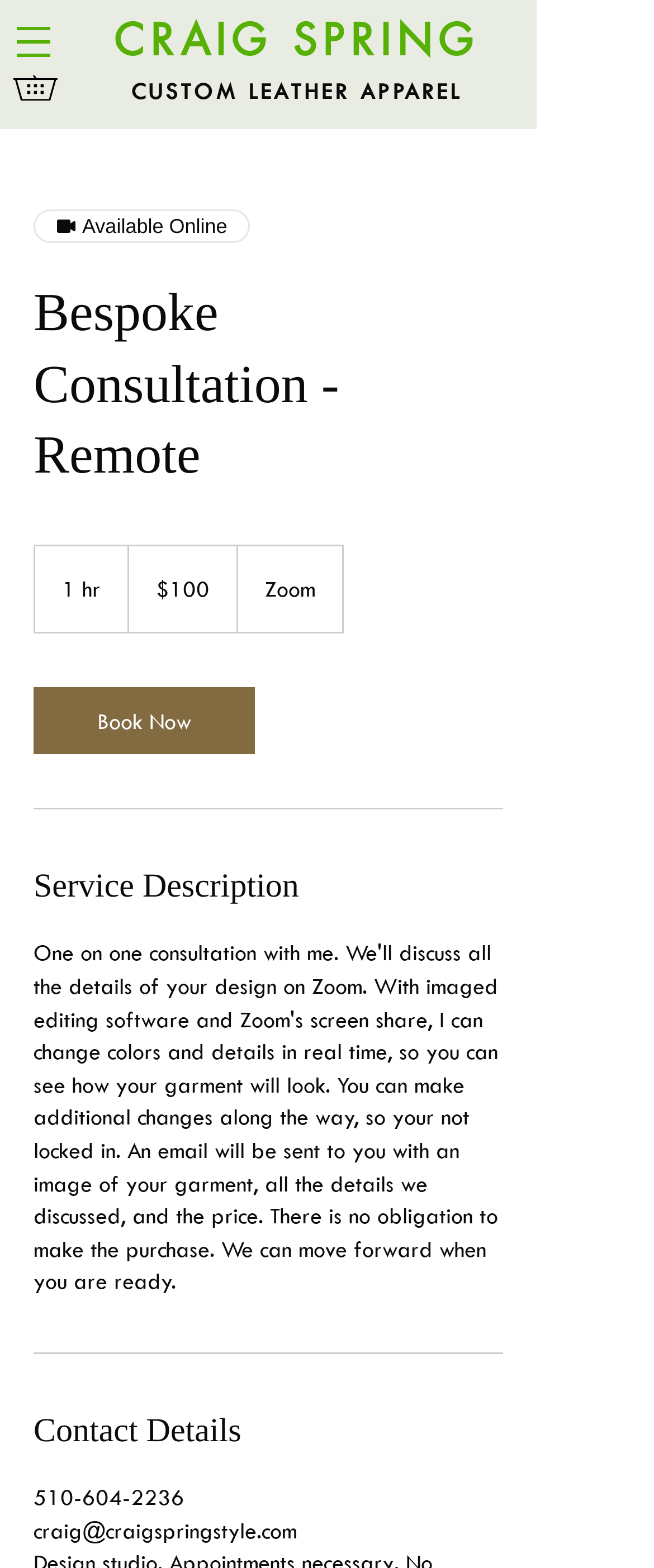What is the price of the consultation service?
Please look at the screenshot and answer using one word or phrase.

100 US dollars